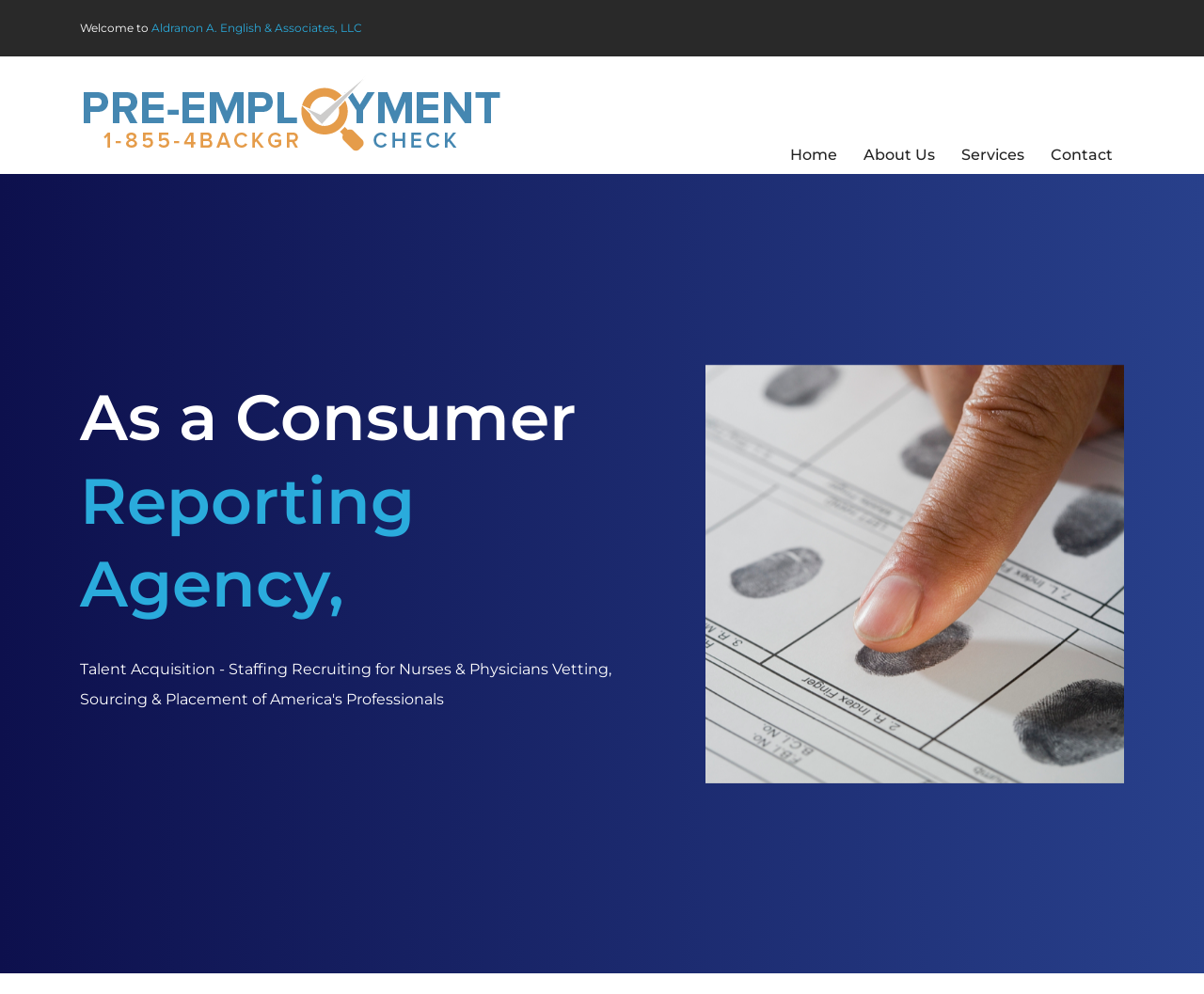What is the profession mentioned in the second heading?
Based on the image, give a one-word or short phrase answer.

Nurses & Physicians